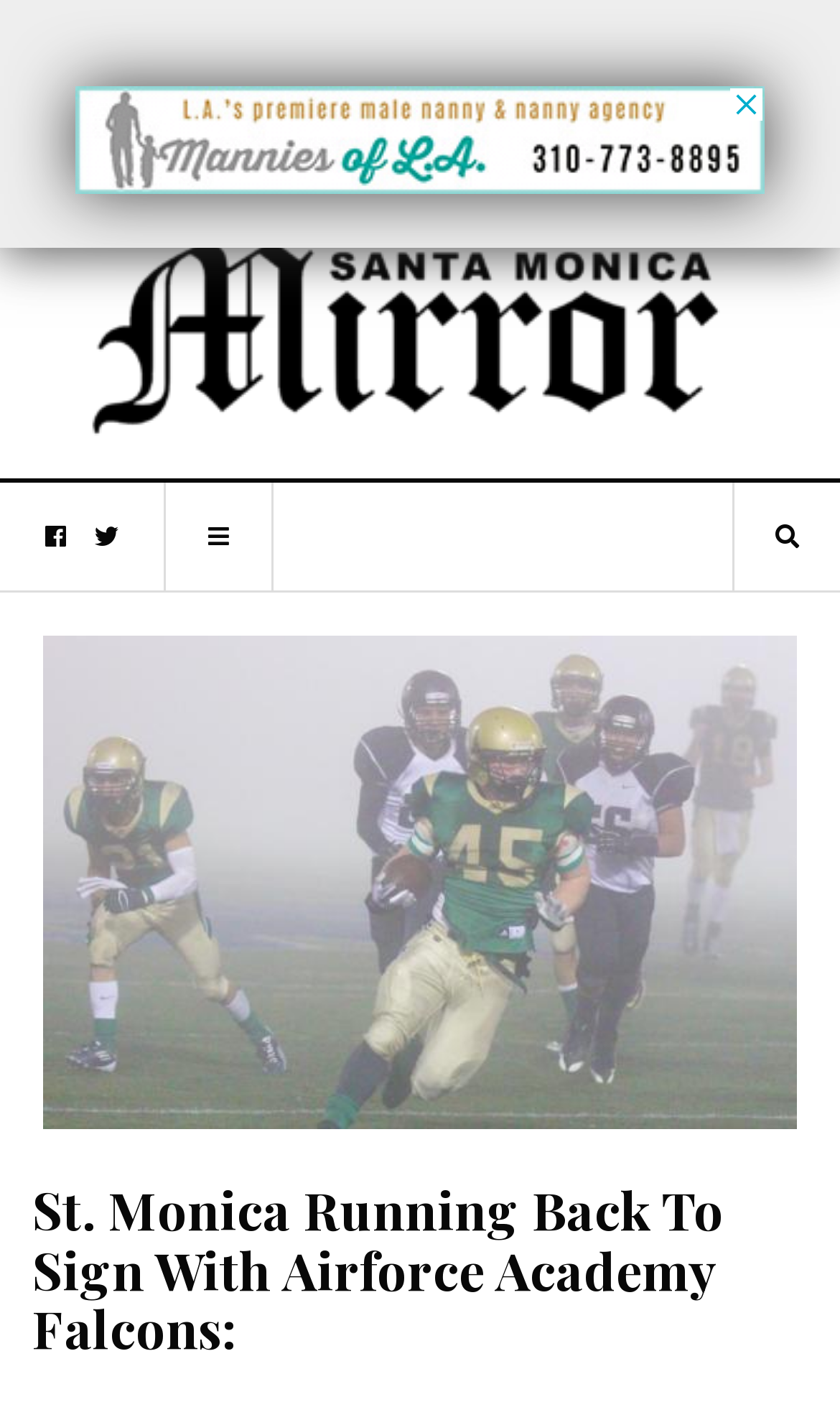Identify and provide the bounding box for the element described by: "alt="SM Mirror"".

[0.096, 0.194, 0.865, 0.268]